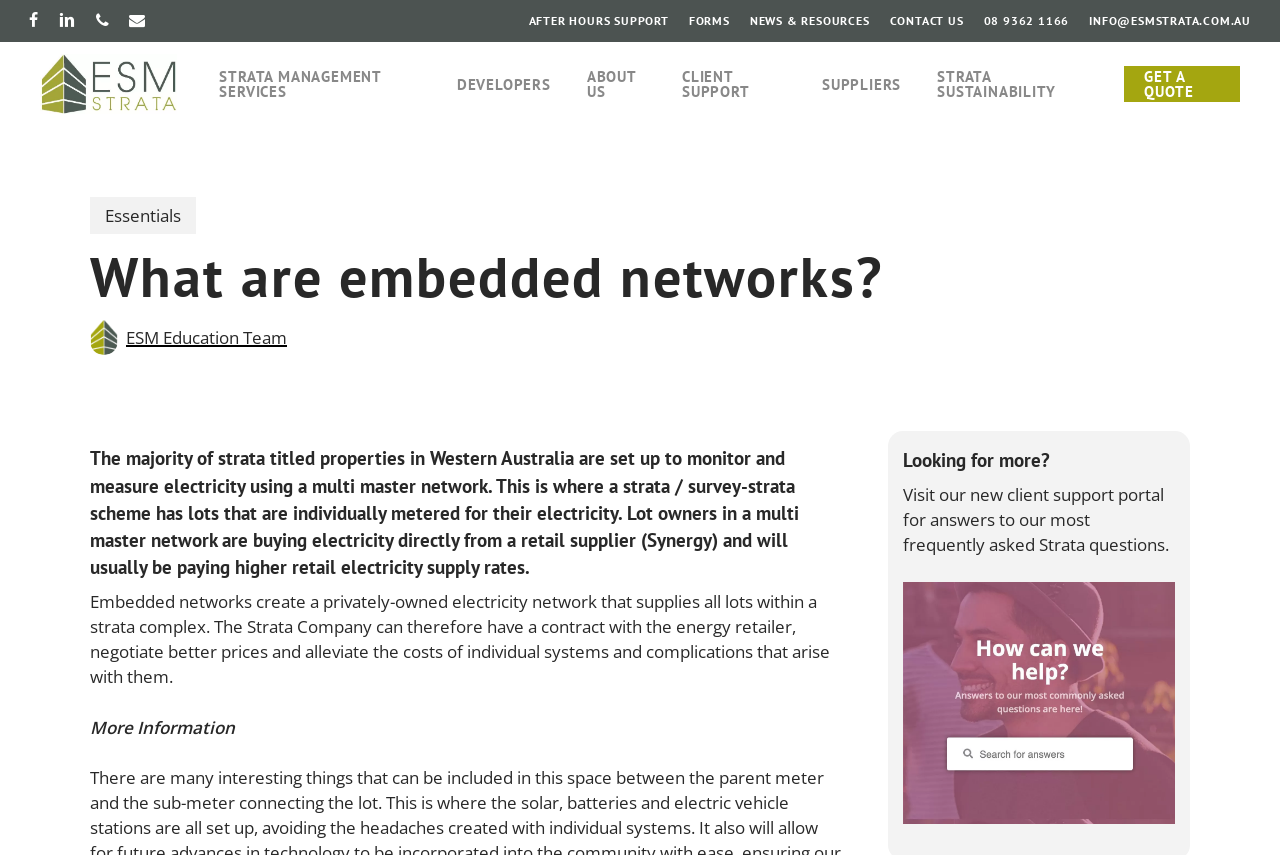Bounding box coordinates are given in the format (top-left x, top-left y, bottom-right x, bottom-right y). All values should be floating point numbers between 0 and 1. Provide the bounding box coordinate for the UI element described as: Strata Management Services

[0.171, 0.081, 0.329, 0.116]